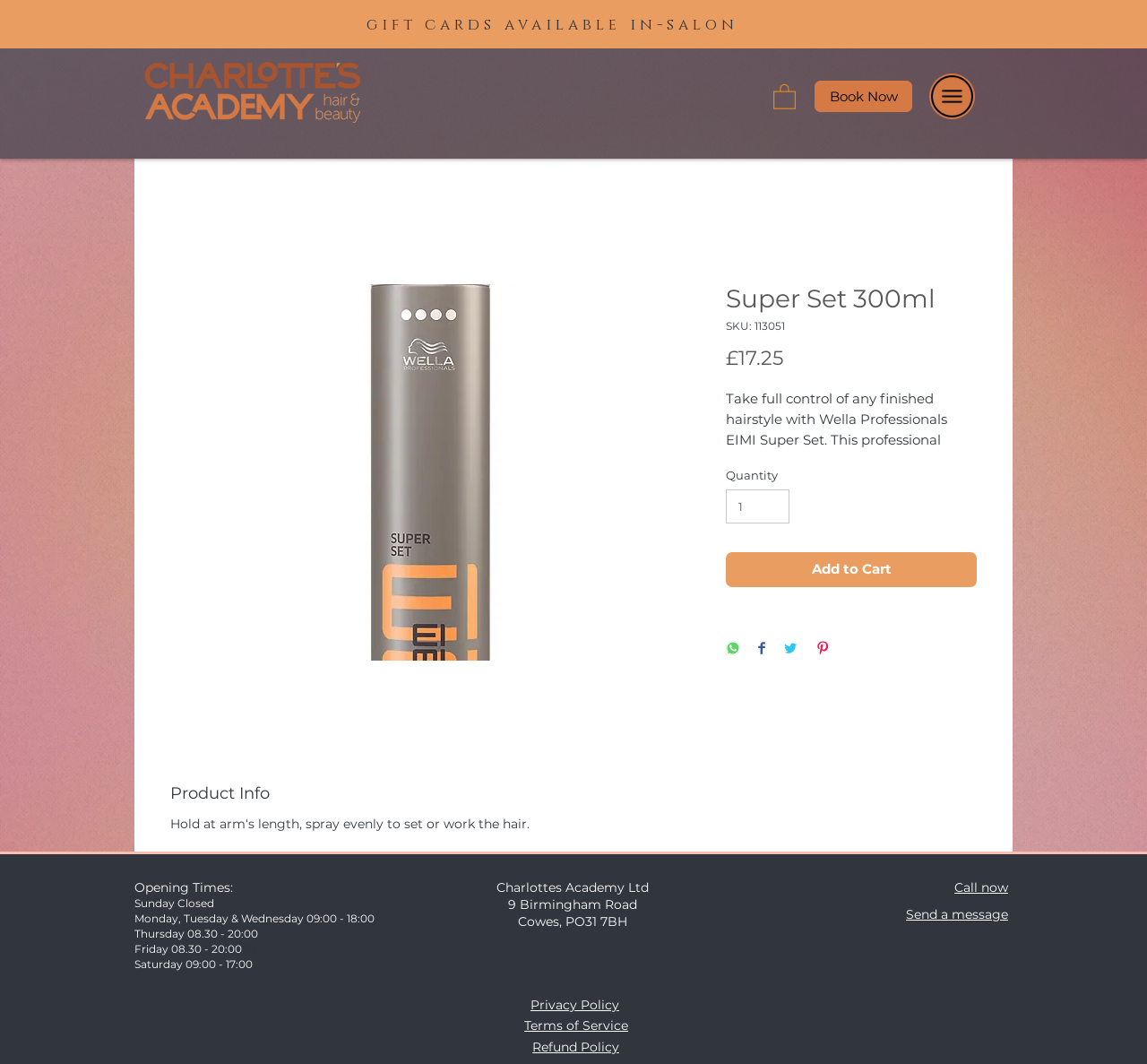What are the opening hours of Charlotte's Academy on Tuesday and Wednesday?
Answer the question with a thorough and detailed explanation.

I found the answer by looking at the section of the webpage that lists the opening hours of Charlotte's Academy, where I saw the text 'Tuesday & Wednesday 09:00 - 18:00'.